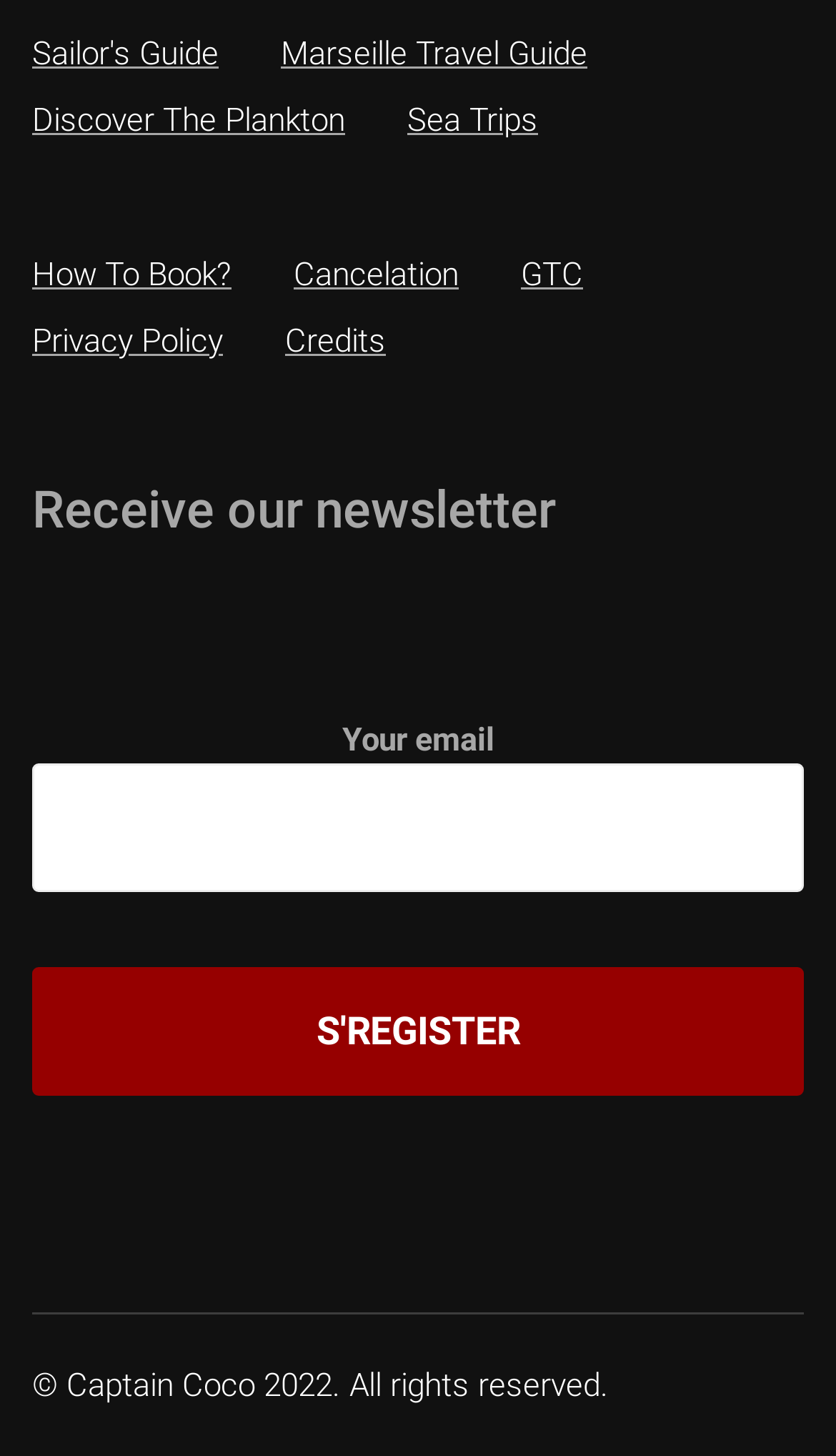Can you pinpoint the bounding box coordinates for the clickable element required for this instruction: "Click on Sailor's Guide"? The coordinates should be four float numbers between 0 and 1, i.e., [left, top, right, bottom].

[0.038, 0.023, 0.262, 0.05]